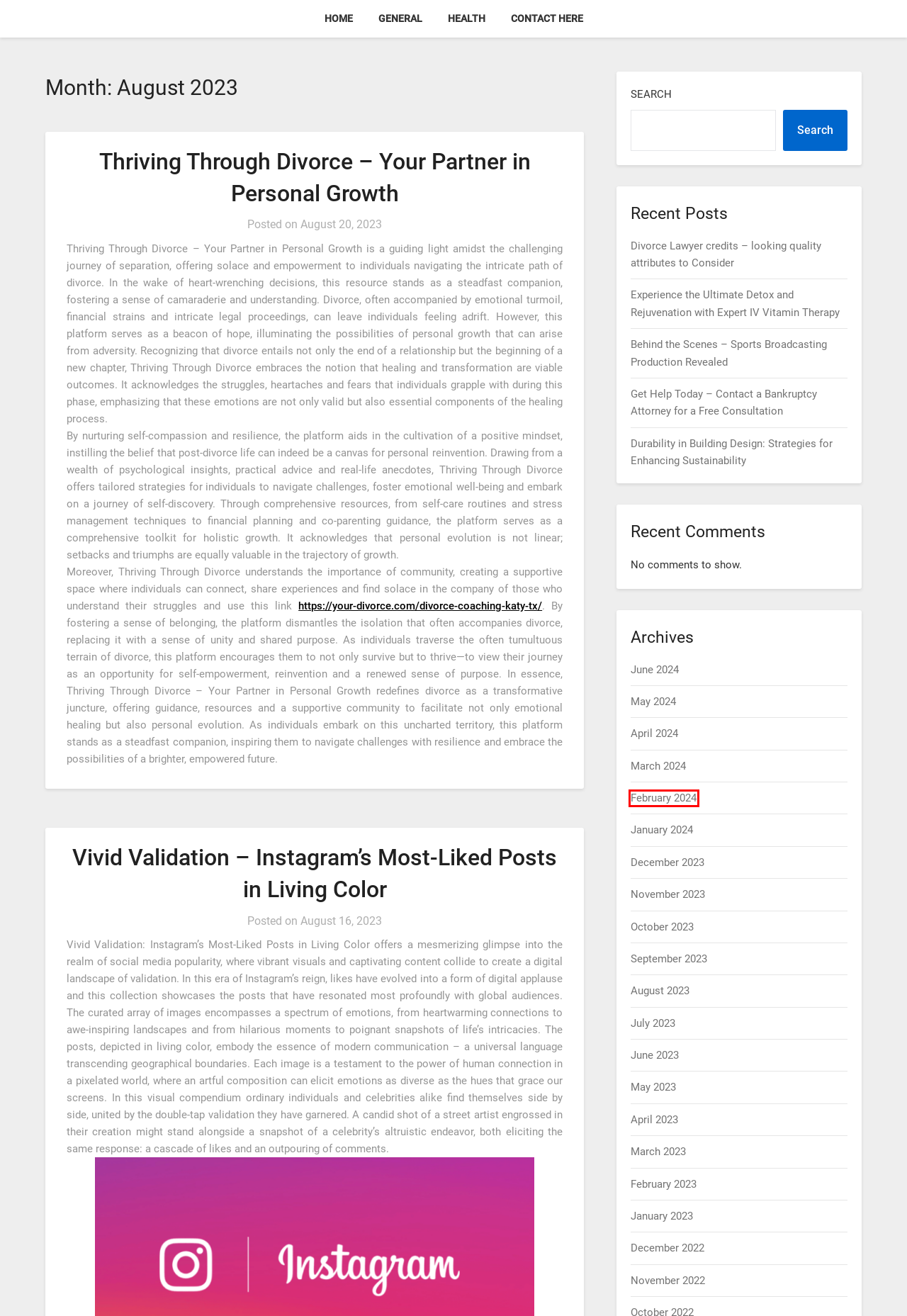You are given a screenshot of a webpage with a red bounding box around an element. Choose the most fitting webpage description for the page that appears after clicking the element within the red bounding box. Here are the candidates:
A. February 2024 – Prison vision
B. Divorce Coaching in Katy, TX - Your Divorce™
C. December 2023 – Prison vision
D. SEO – Prison vision
E. November 2023 – Prison vision
F. October 2023 – Prison vision
G. June 2023 – Prison vision
H. Thriving Through Divorce – Your Partner in Personal Growth – Prison vision

A